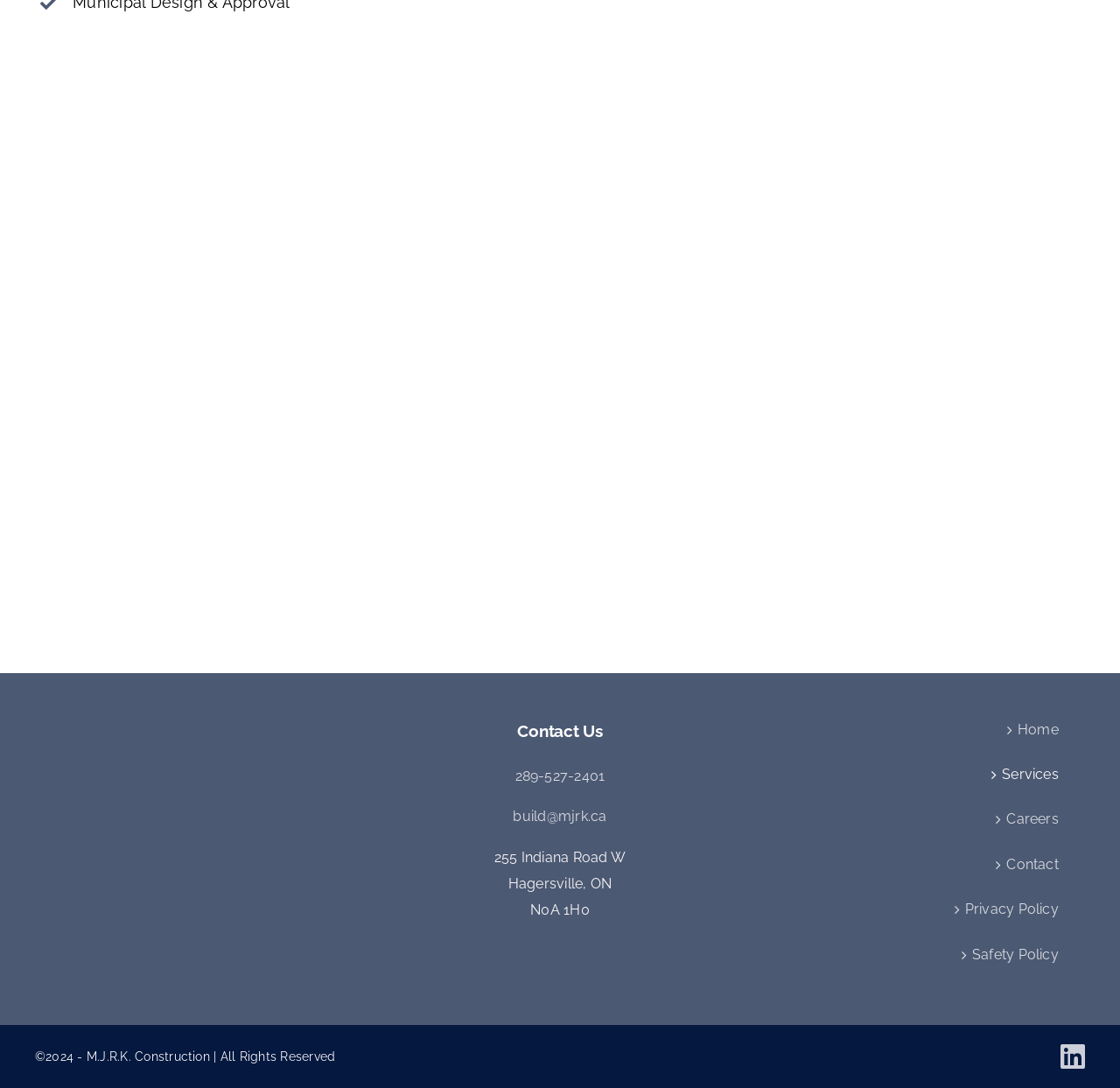What is the social media platform linked?
Refer to the screenshot and respond with a concise word or phrase.

LinkedIn